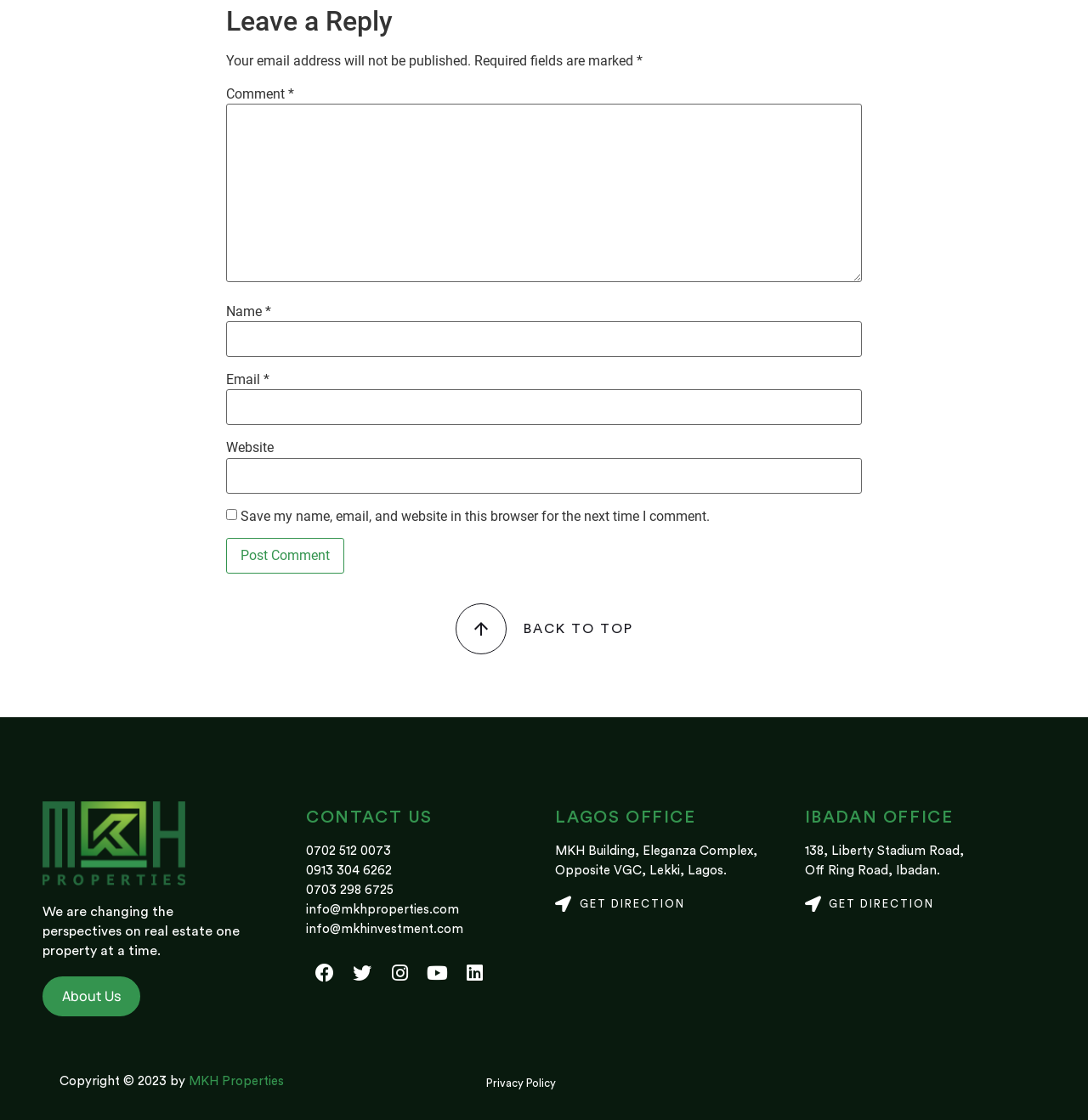Please determine the bounding box coordinates of the area that needs to be clicked to complete this task: 'Enter your name'. The coordinates must be four float numbers between 0 and 1, formatted as [left, top, right, bottom].

[0.208, 0.287, 0.792, 0.319]